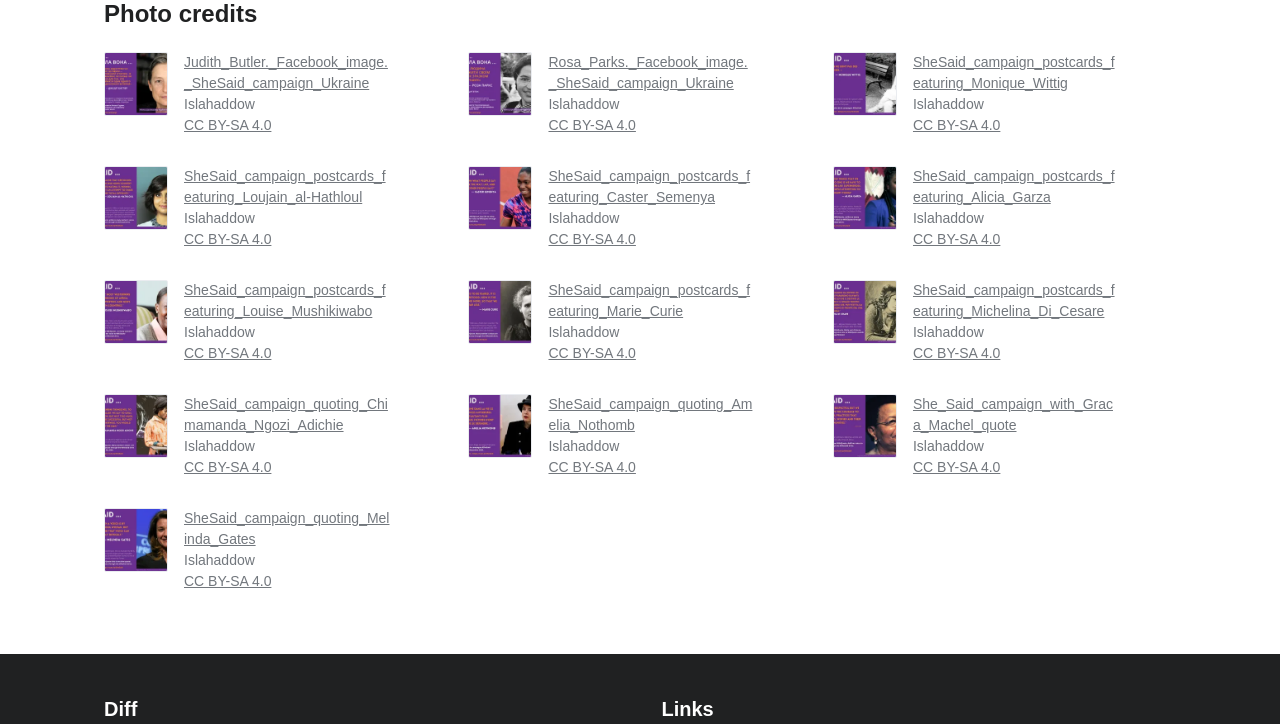Give a one-word or short phrase answer to the question: 
What is the name of the campaign featured on this webpage?

SheSaid